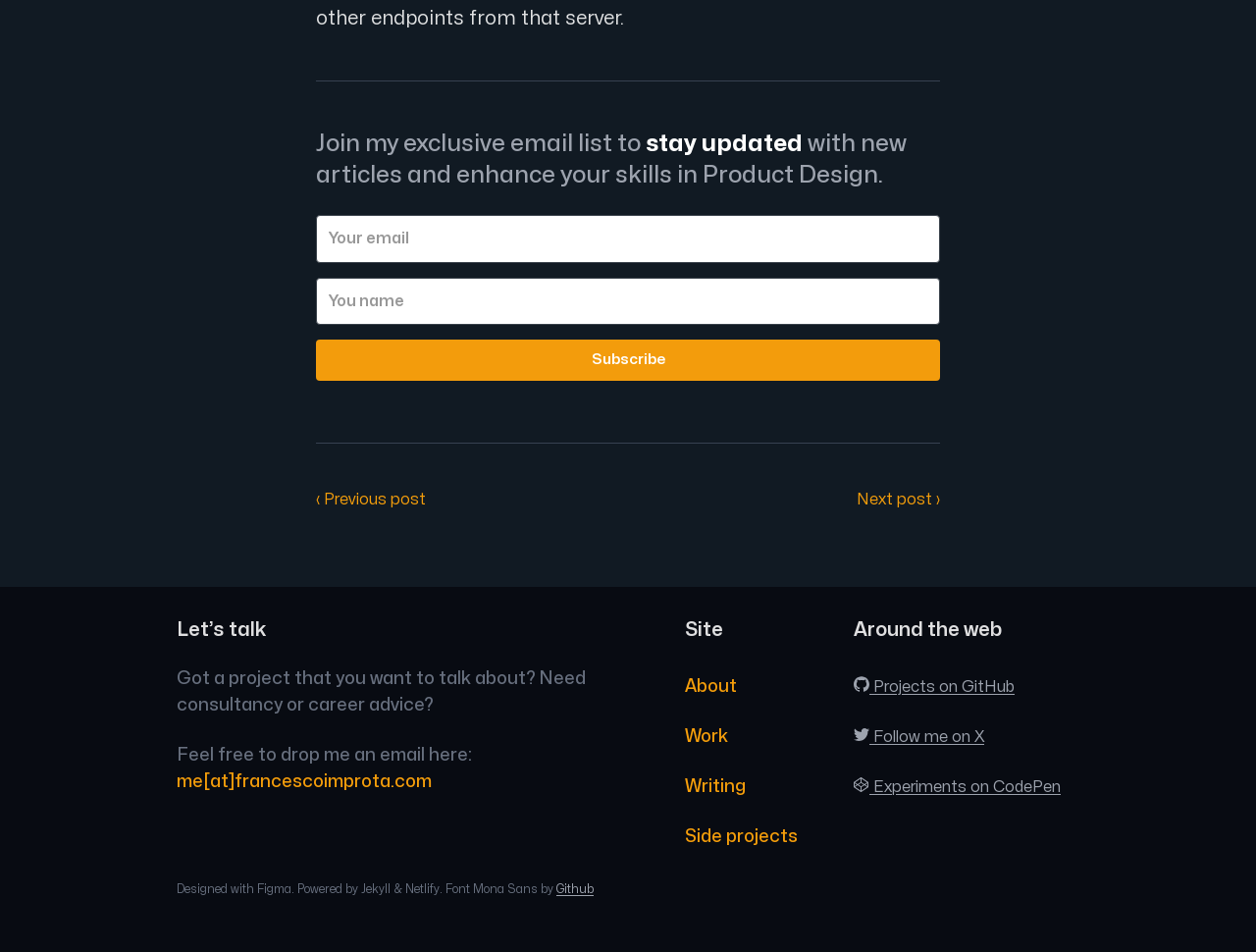Determine the bounding box coordinates for the clickable element required to fulfill the instruction: "Read the previous post". Provide the coordinates as four float numbers between 0 and 1, i.e., [left, top, right, bottom].

[0.252, 0.516, 0.339, 0.532]